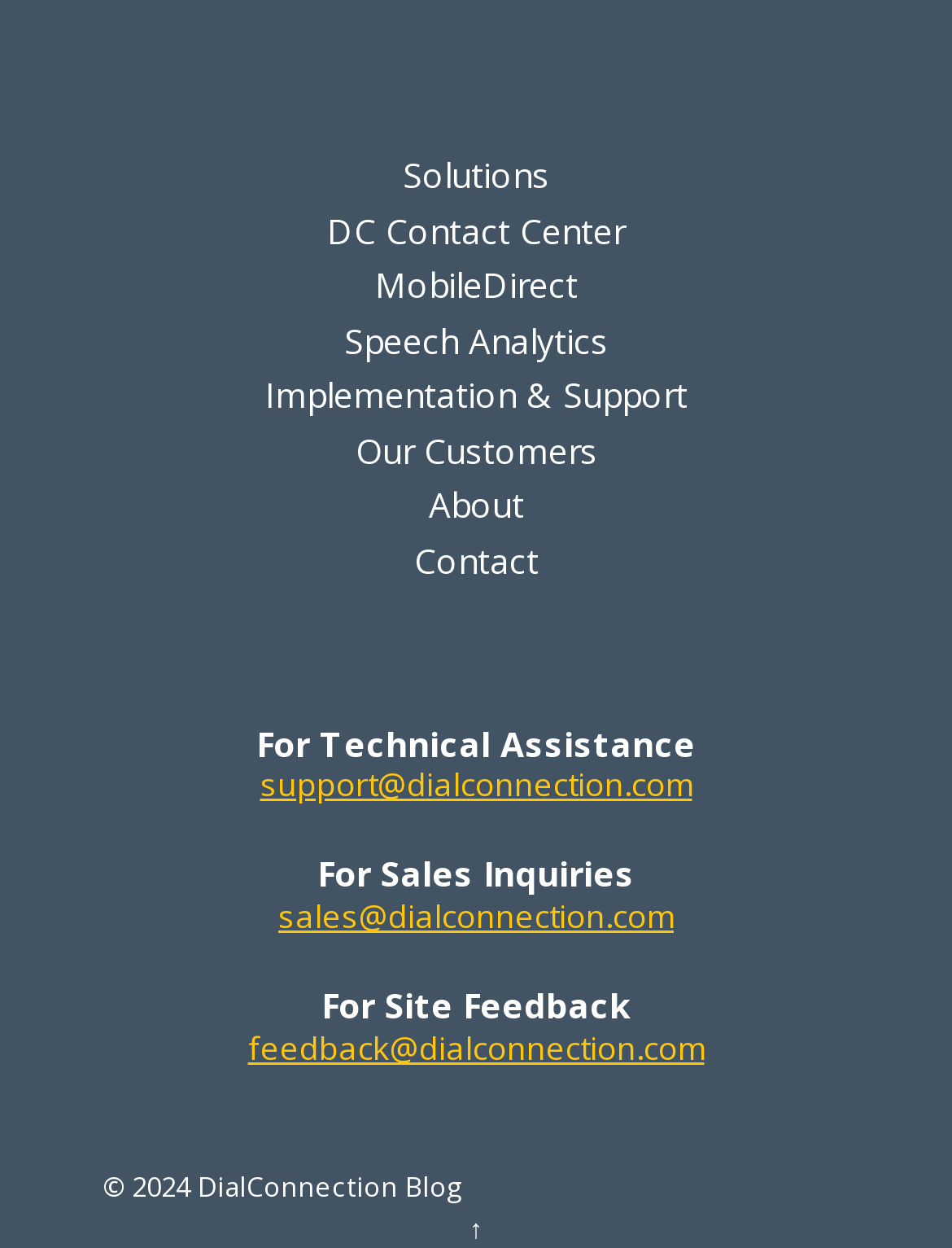Answer with a single word or phrase: 
What is the name of the company's blog?

DialConnection Blog